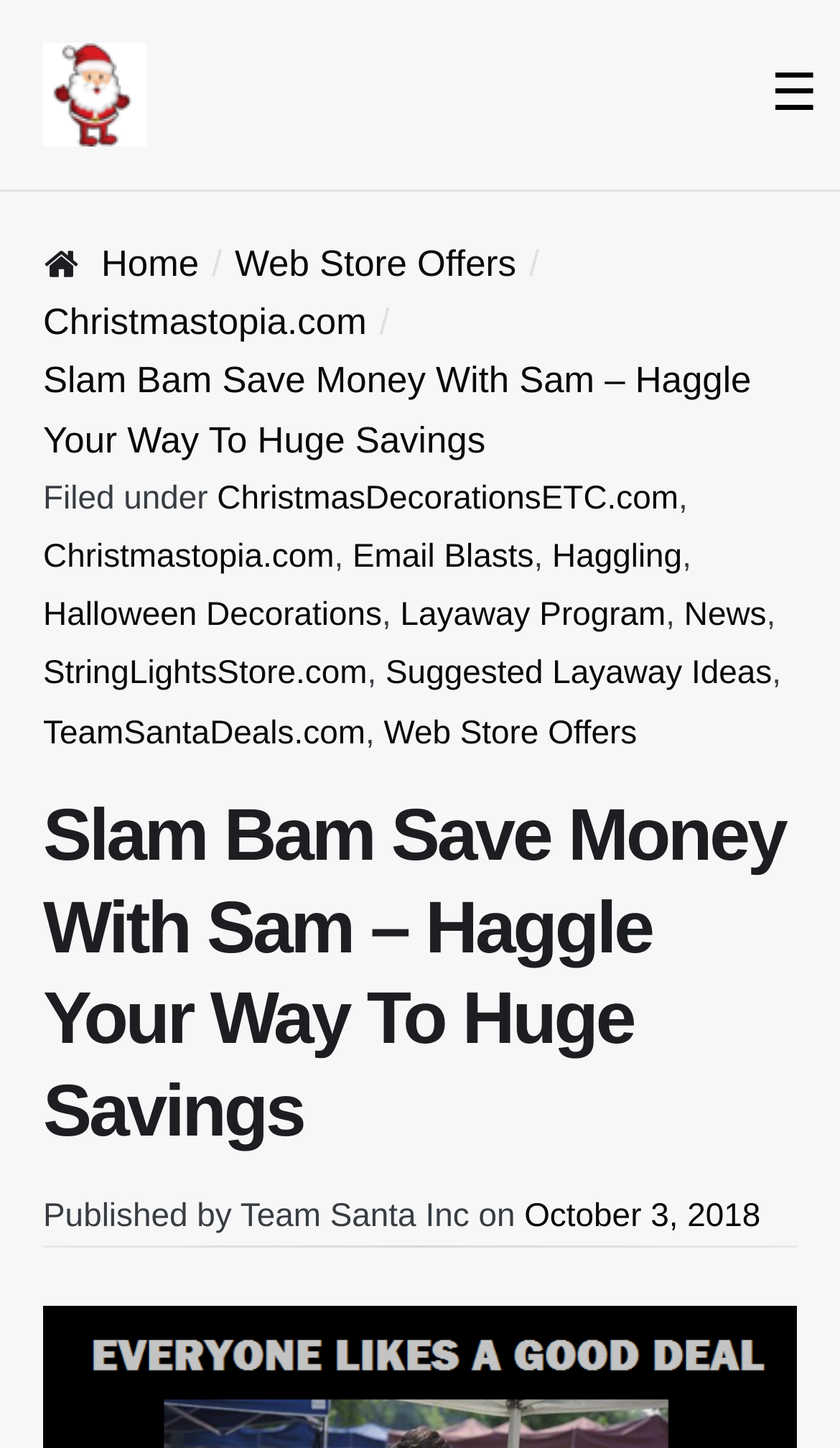How many links are in the navigation breadcrumbs?
Refer to the screenshot and respond with a concise word or phrase.

5